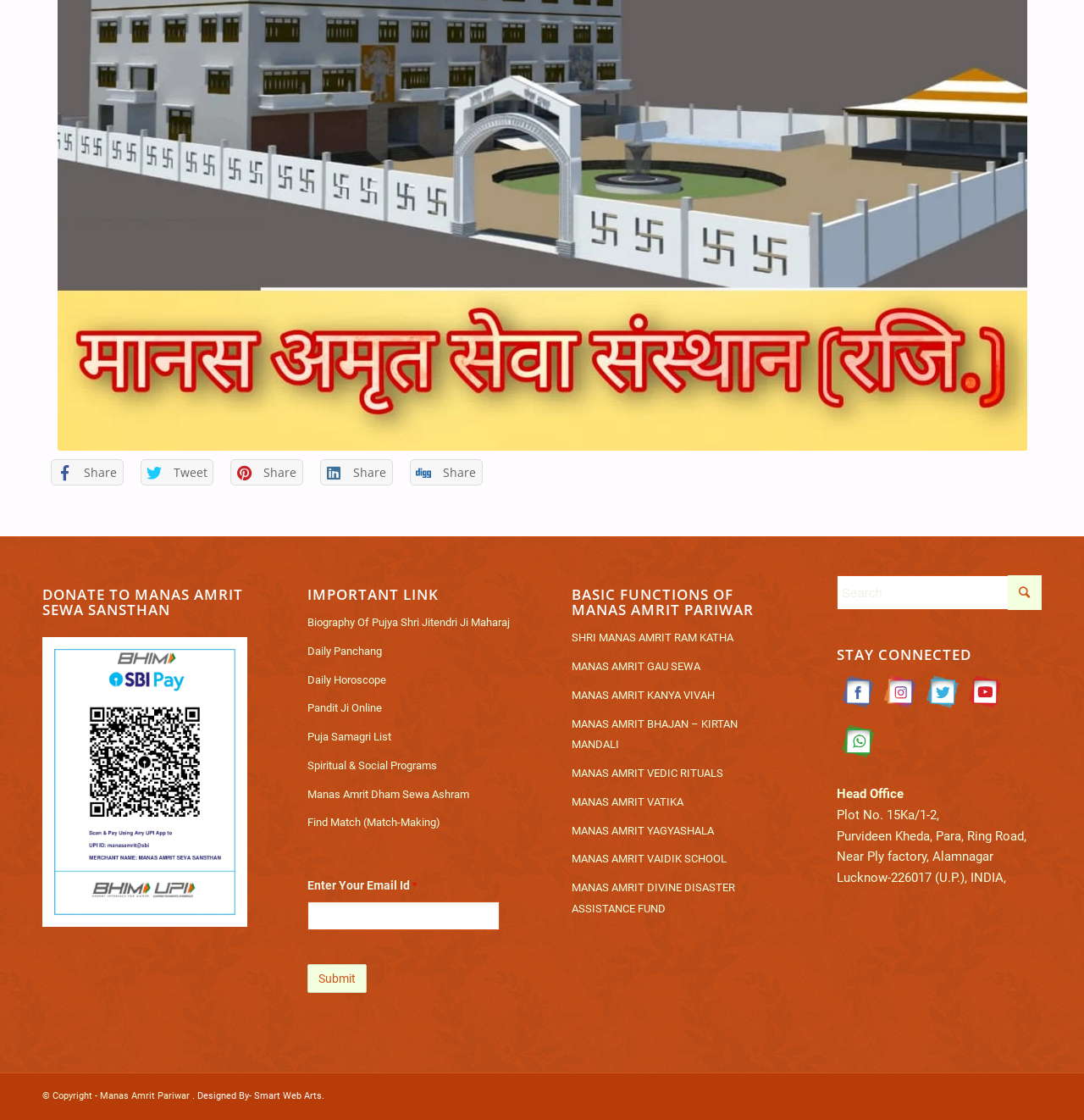Give a one-word or short phrase answer to this question: 
What is the purpose of the 'email list' form?

To subscribe to a newsletter